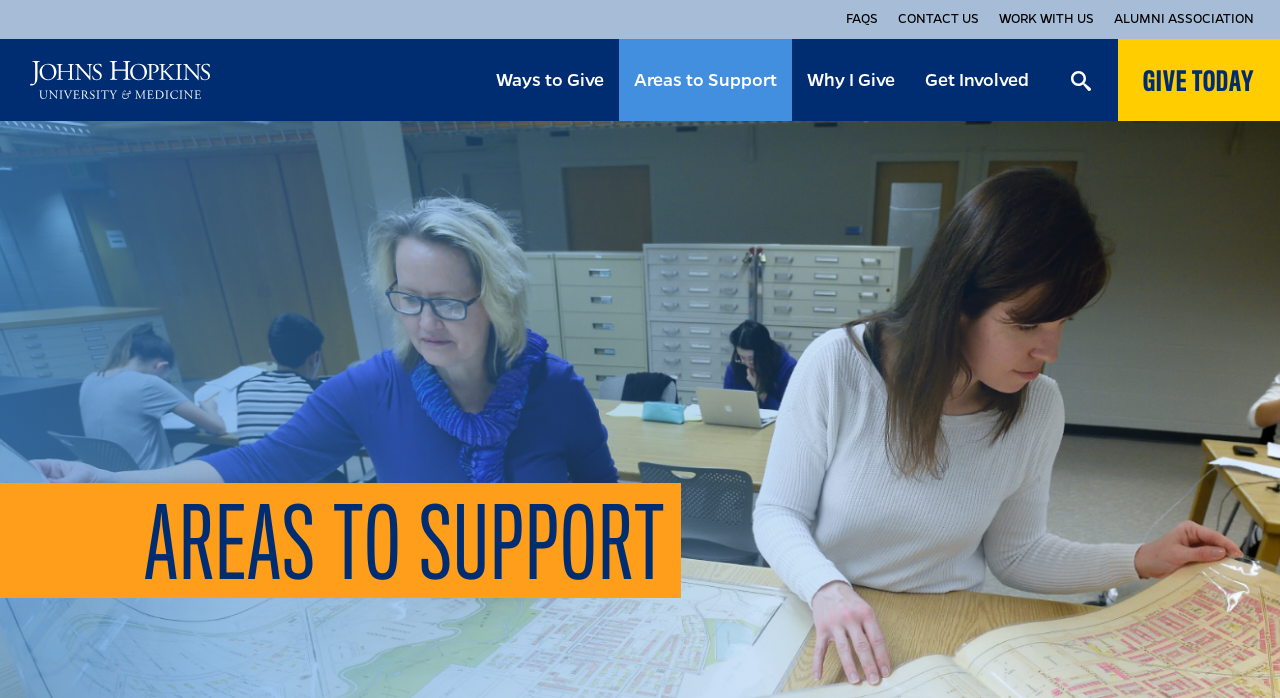What is the name of the organization being supported?
Using the visual information, answer the question in a single word or phrase.

Johns Hopkins